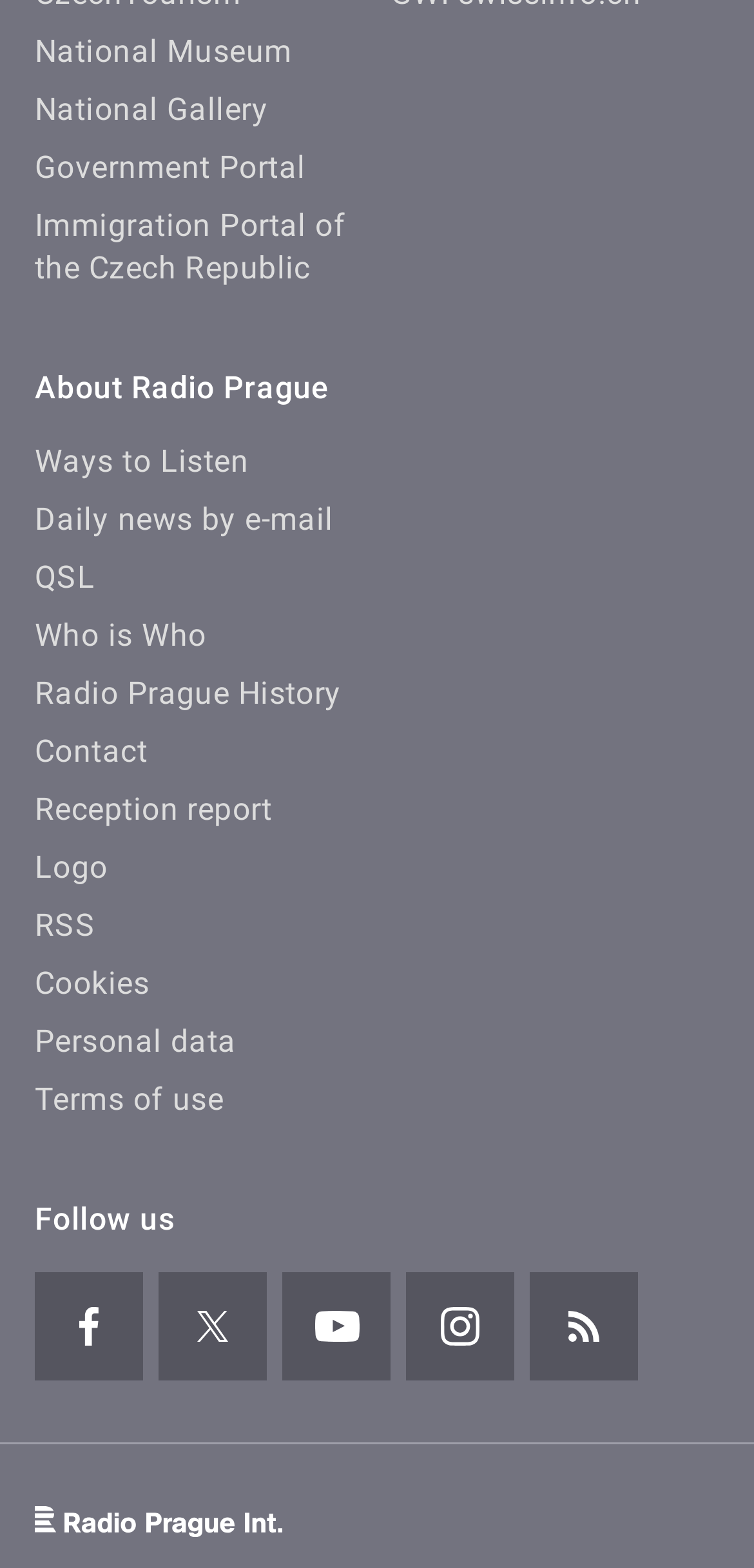Determine the bounding box coordinates of the region I should click to achieve the following instruction: "Get daily news by e-mail". Ensure the bounding box coordinates are four float numbers between 0 and 1, i.e., [left, top, right, bottom].

[0.046, 0.32, 0.443, 0.343]